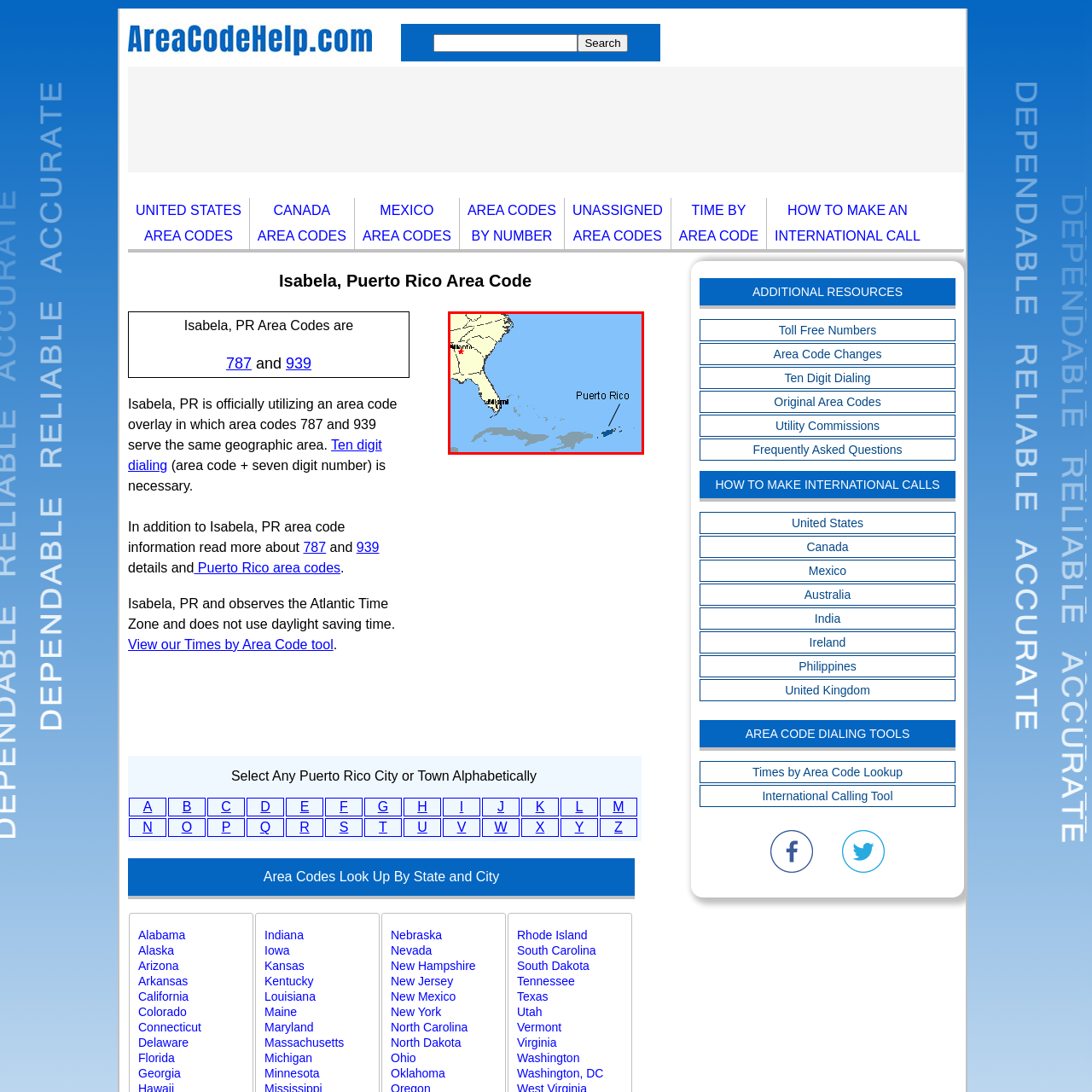Using the image highlighted in the red border, answer the following question concisely with a word or phrase:
What region of the United States is highlighted on the map?

Southeastern U.S.